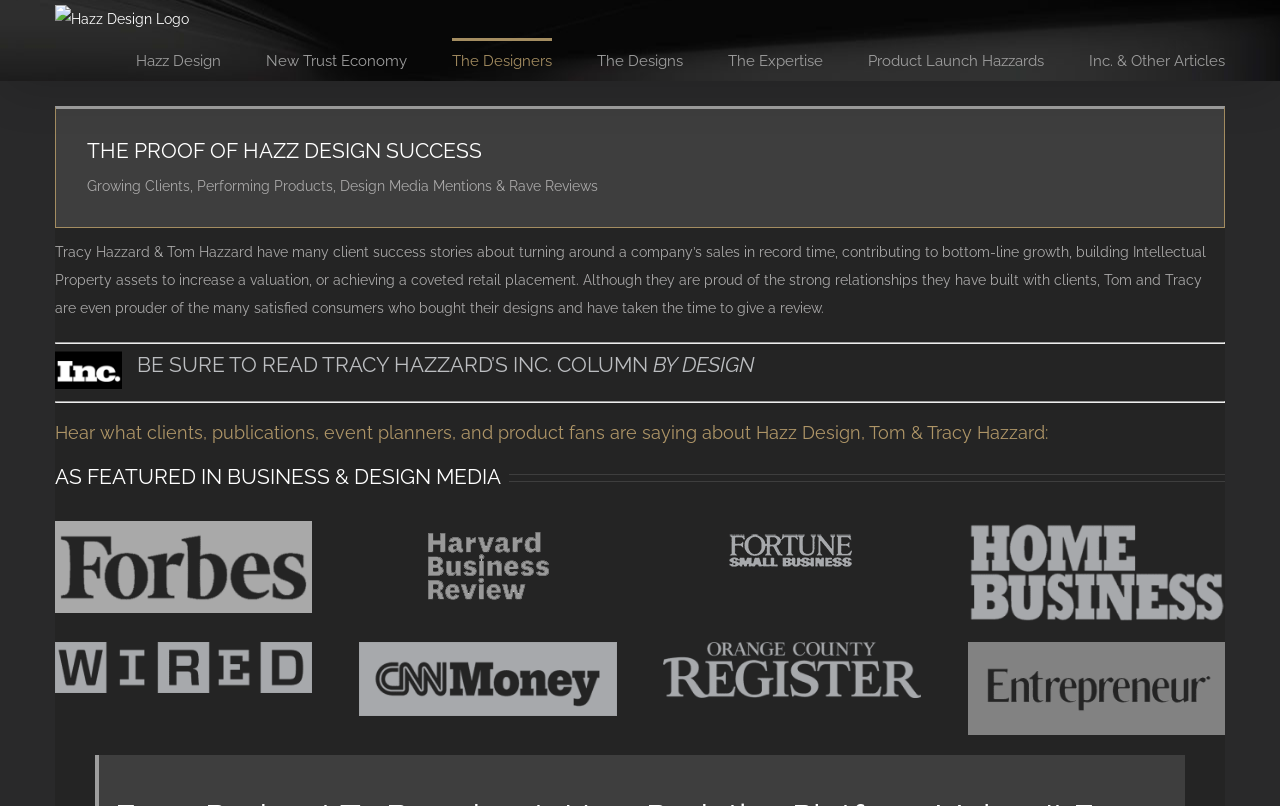What is the topic of Tracy Hazzard's Inc. column?
Deliver a detailed and extensive answer to the question.

Tracy Hazzard's Inc. column is about design, as indicated by the heading 'Inc. Columnist | Tracy Leigh HazzardBE SURE TO READ TRACY HAZZARD’S INC. COLUMN BY DESIGN'.